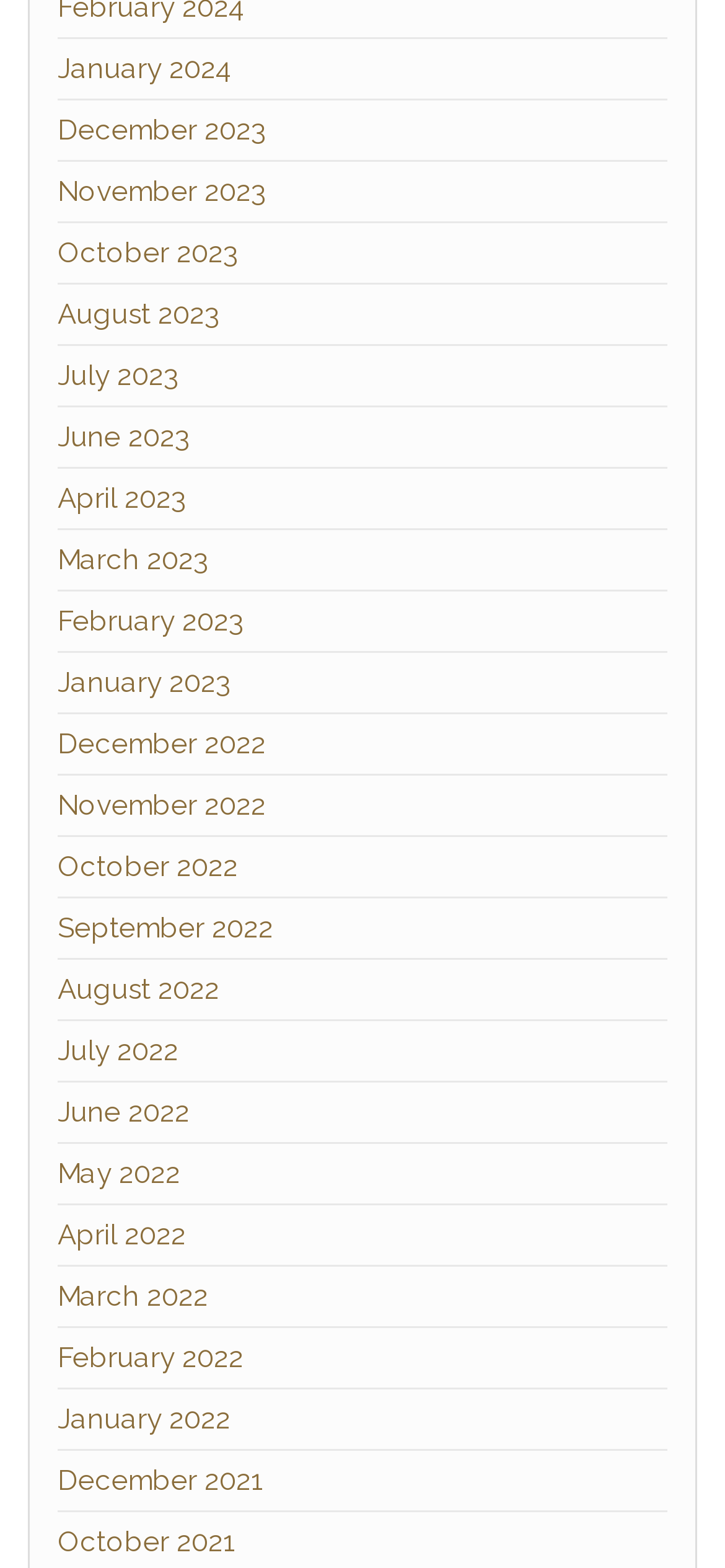Determine the coordinates of the bounding box that should be clicked to complete the instruction: "check August 2023". The coordinates should be represented by four float numbers between 0 and 1: [left, top, right, bottom].

[0.079, 0.19, 0.303, 0.211]